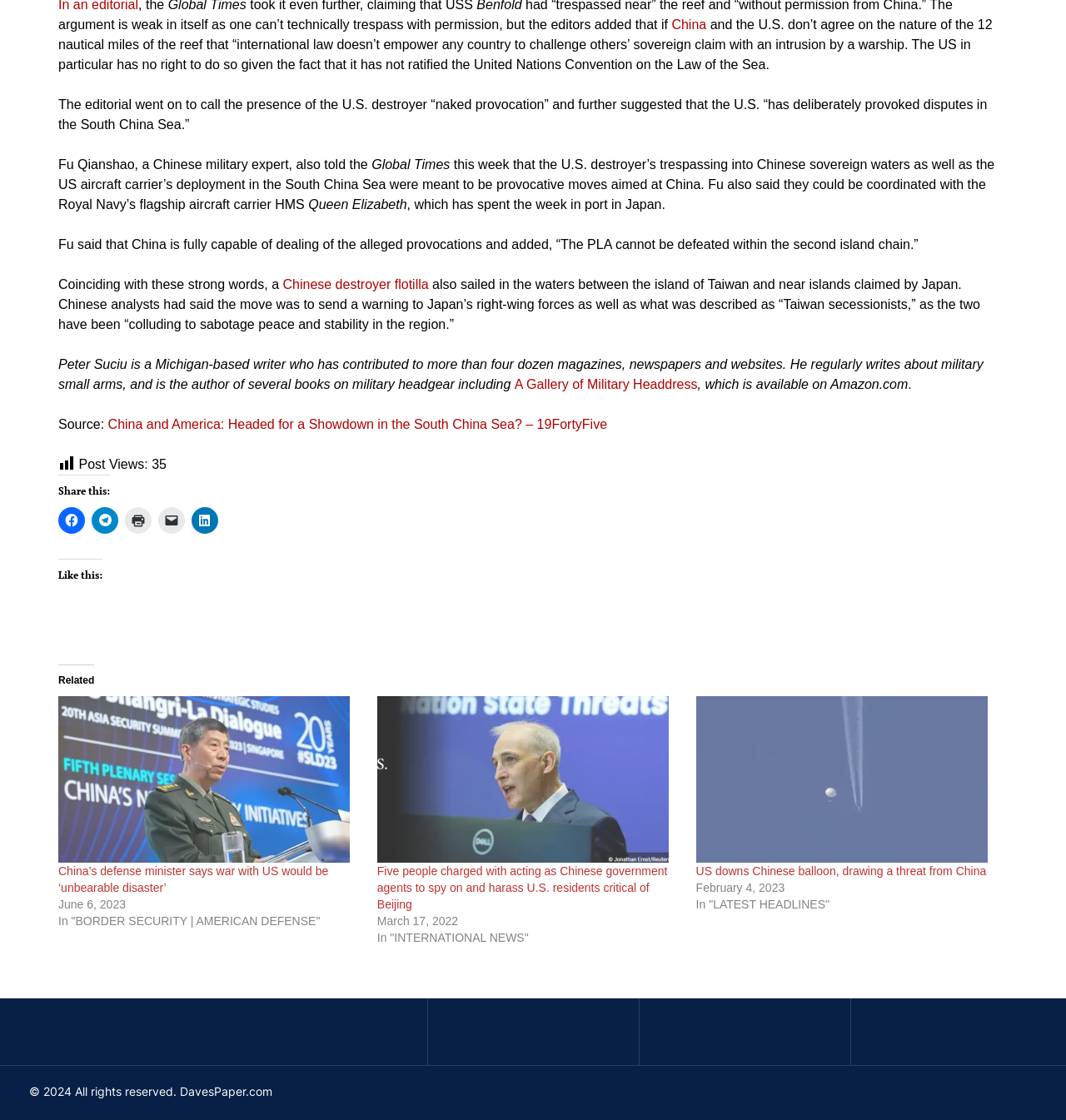Select the bounding box coordinates of the element I need to click to carry out the following instruction: "Check the post views".

[0.074, 0.408, 0.139, 0.421]